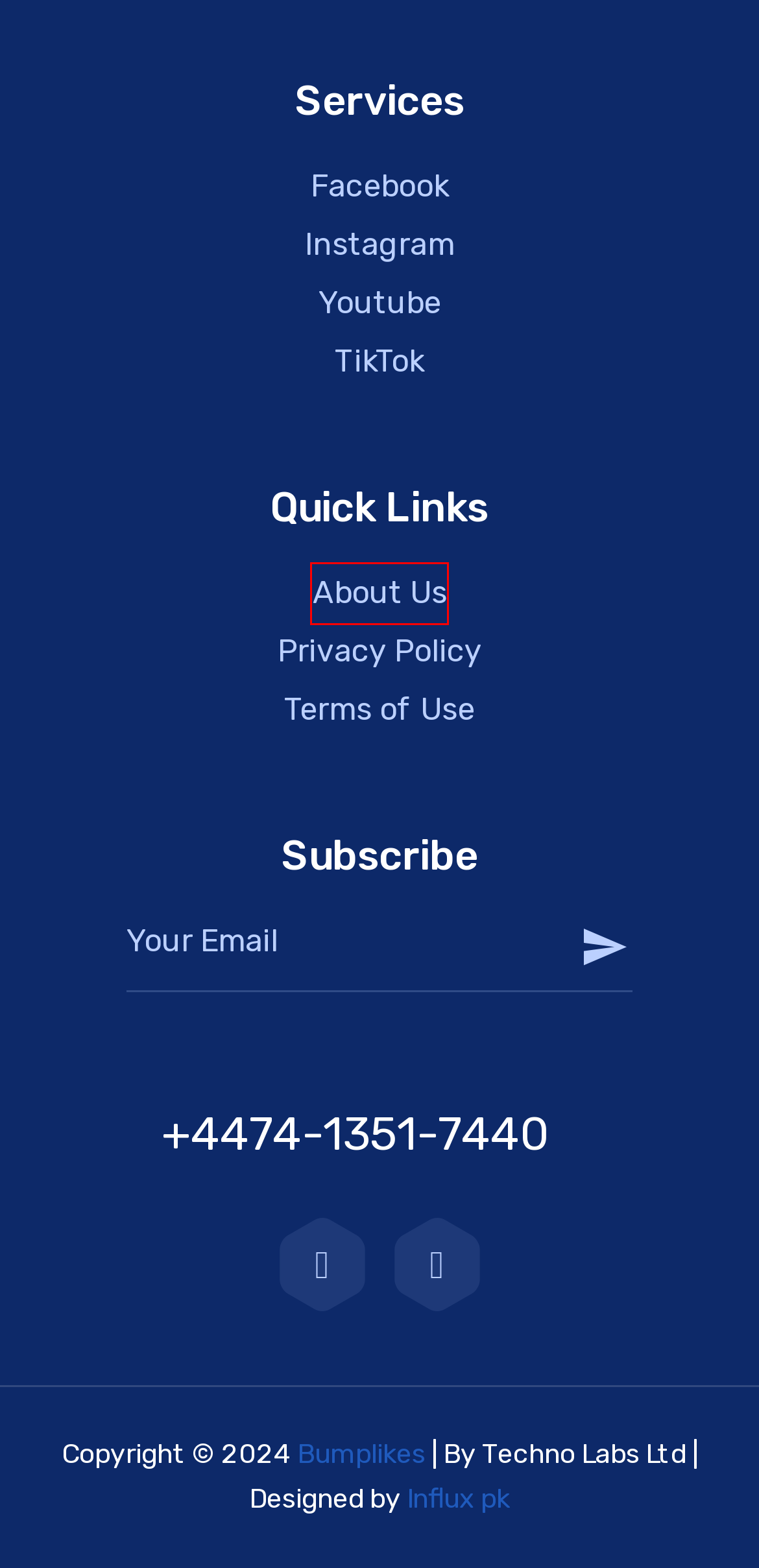Examine the screenshot of a webpage with a red bounding box around a UI element. Your task is to identify the webpage description that best corresponds to the new webpage after clicking the specified element. The given options are:
A. Order Status - Bumplikes
B. Marketing Archives - Bumplikes
C. Terms of Use - Bumplikes
D. Blog - Bumplikes
E. Buy Affordable Instagram Likes
F. Social Media ROI Calculation - Measure Your Marketing Success
G. Social Media Professional Growth - Boost Your Career
H. About Us - Bumplikes

H